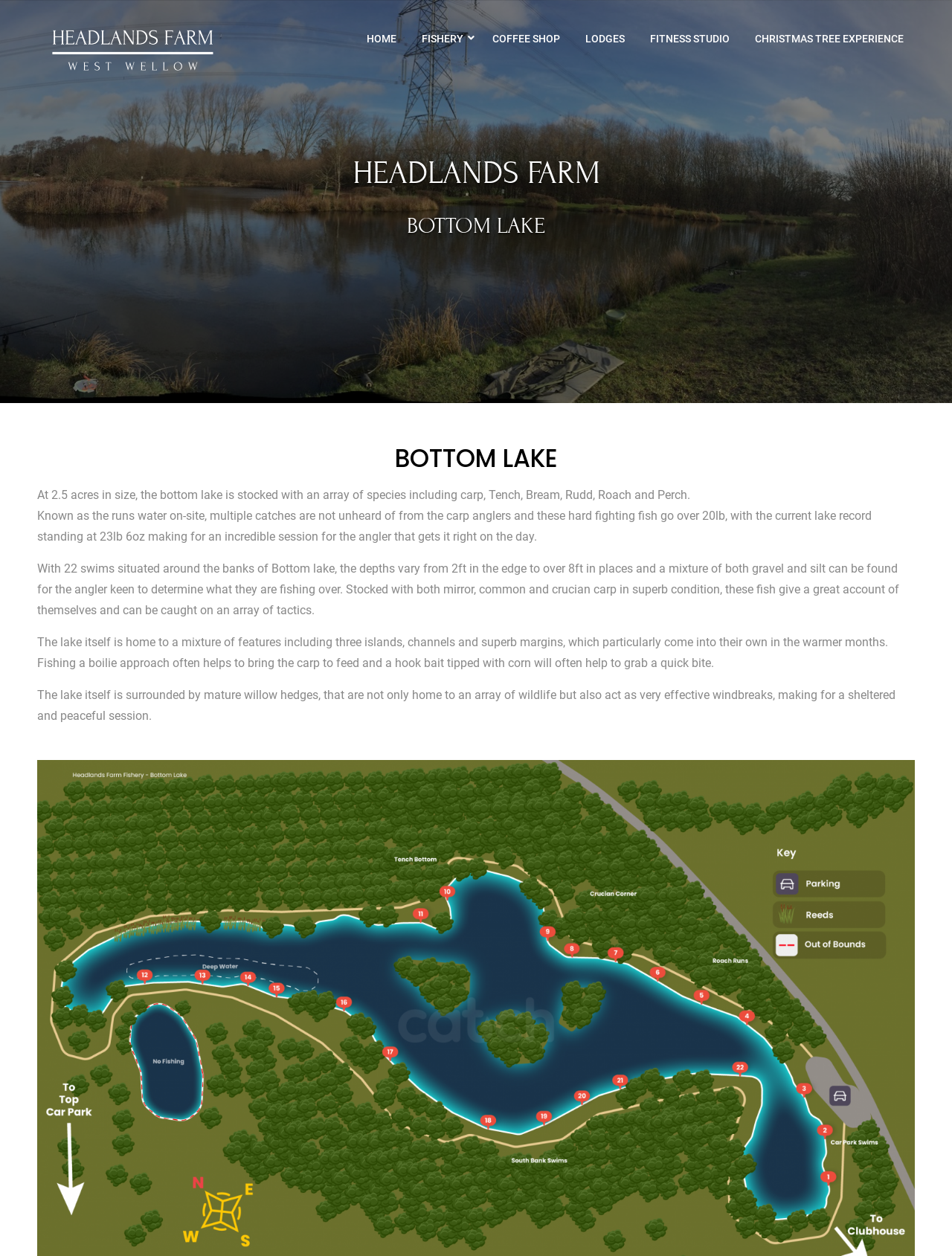Bounding box coordinates must be specified in the format (top-left x, top-left y, bottom-right x, bottom-right y). All values should be floating point numbers between 0 and 1. What are the bounding box coordinates of the UI element described as: buy dexamfetamine sulfate in geraldton

None